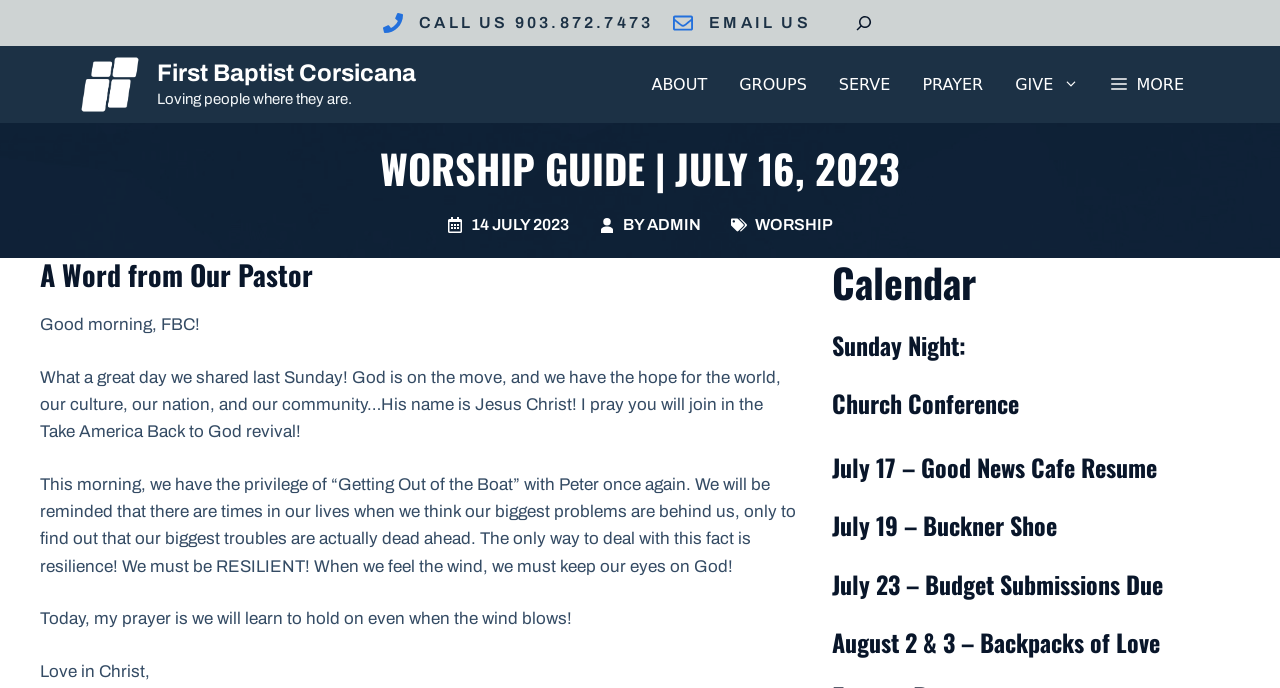Provide a thorough description of the webpage's content and layout.

The webpage is a worship guide for First Baptist Corsicana, dated July 16, 2023. At the top, there is a banner with the church's name and a tagline "Loving people where they are." Below the banner, there is a navigation menu with links to "ABOUT", "GROUPS", "SERVE", "PRAYER", and "GIVE", as well as a "MORE" button.

On the left side, there is a section with contact information, including a phone number "903.872.7473" and an "EMAIL US" link. Below this section, there is a search bar with an expandable search field and a magnifying glass icon.

The main content of the webpage is divided into two sections. The first section is a message from the pastor, which includes a heading "A Word from Our Pastor" and several paragraphs of text. The message discusses the previous Sunday's service and encourages readers to join in a revival.

The second section is a calendar of upcoming events, with headings for "Sunday Night", "Church Conference", and specific dates in July and August. Each event is listed with a brief description.

Throughout the webpage, there are several images, including the church's logo and icons for the search bar and navigation menu. The overall layout is organized and easy to follow, with clear headings and concise text.